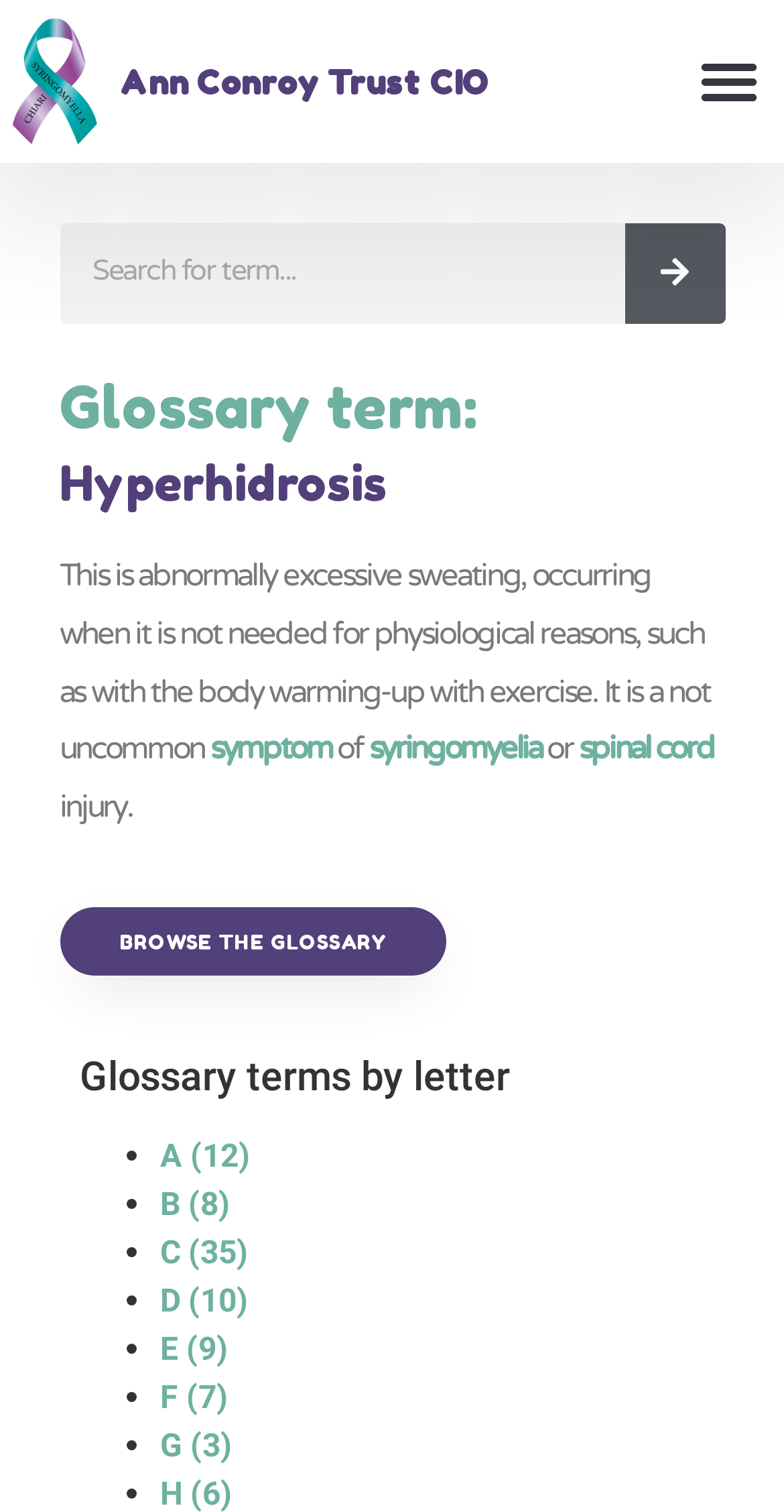Respond to the question below with a single word or phrase:
How many links are there in the glossary terms by letter section?

9